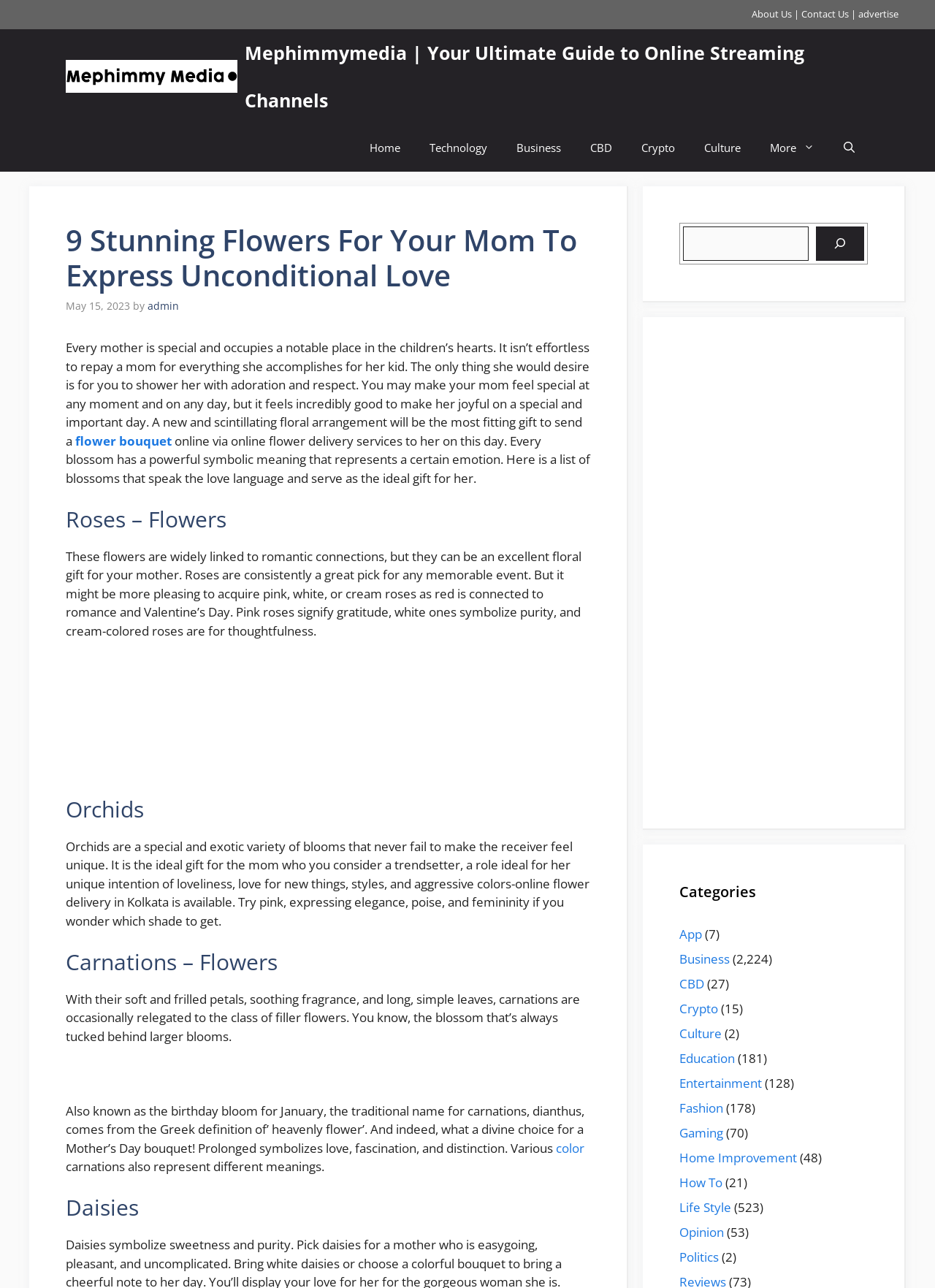How many categories are listed?
Give a detailed and exhaustive answer to the question.

I counted the number of links under the 'Categories' heading and found 15 categories listed, including 'App', 'Business', 'CBD', and so on.